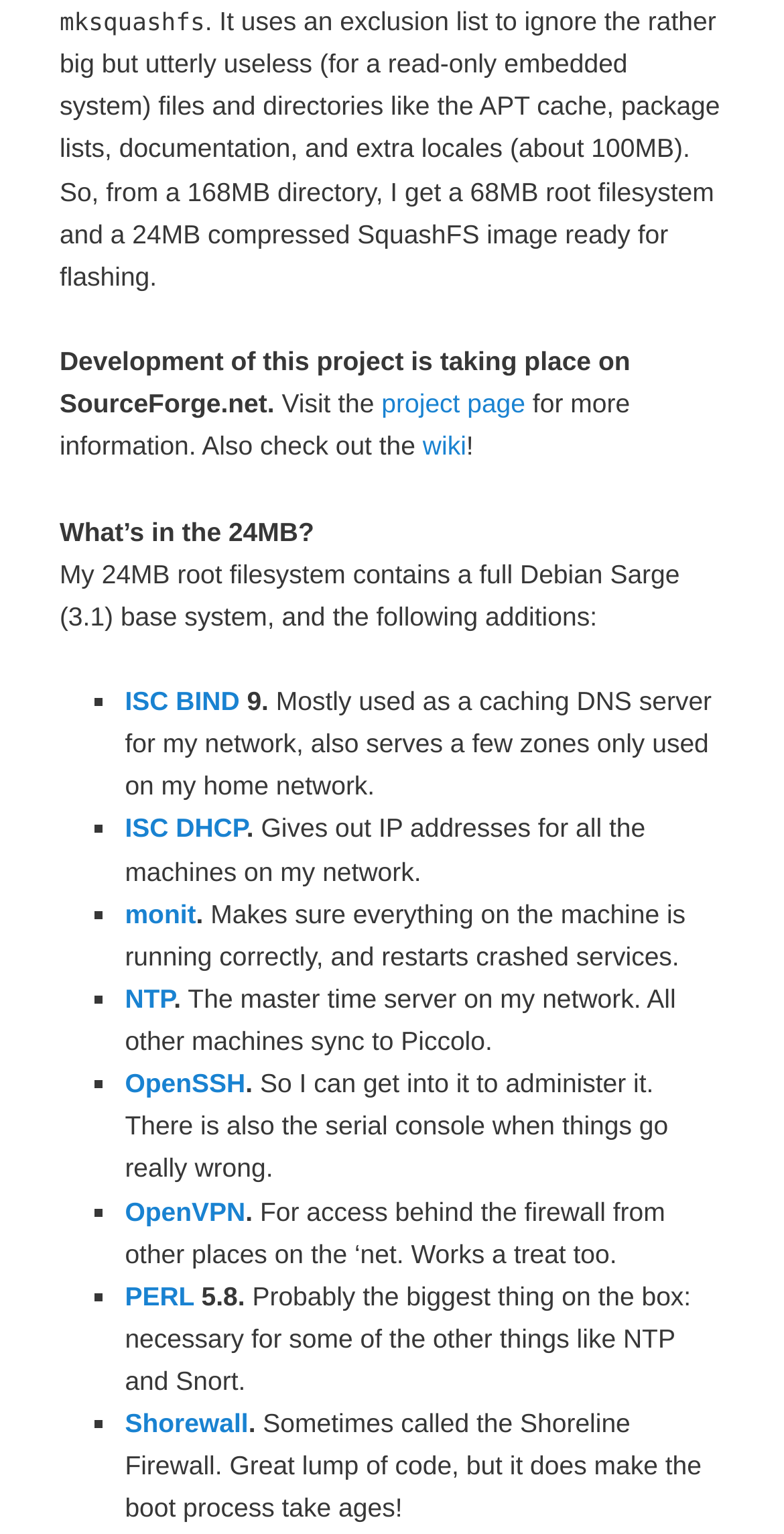Please identify the coordinates of the bounding box that should be clicked to fulfill this instruction: "explore Shorewall".

[0.159, 0.918, 0.317, 0.938]